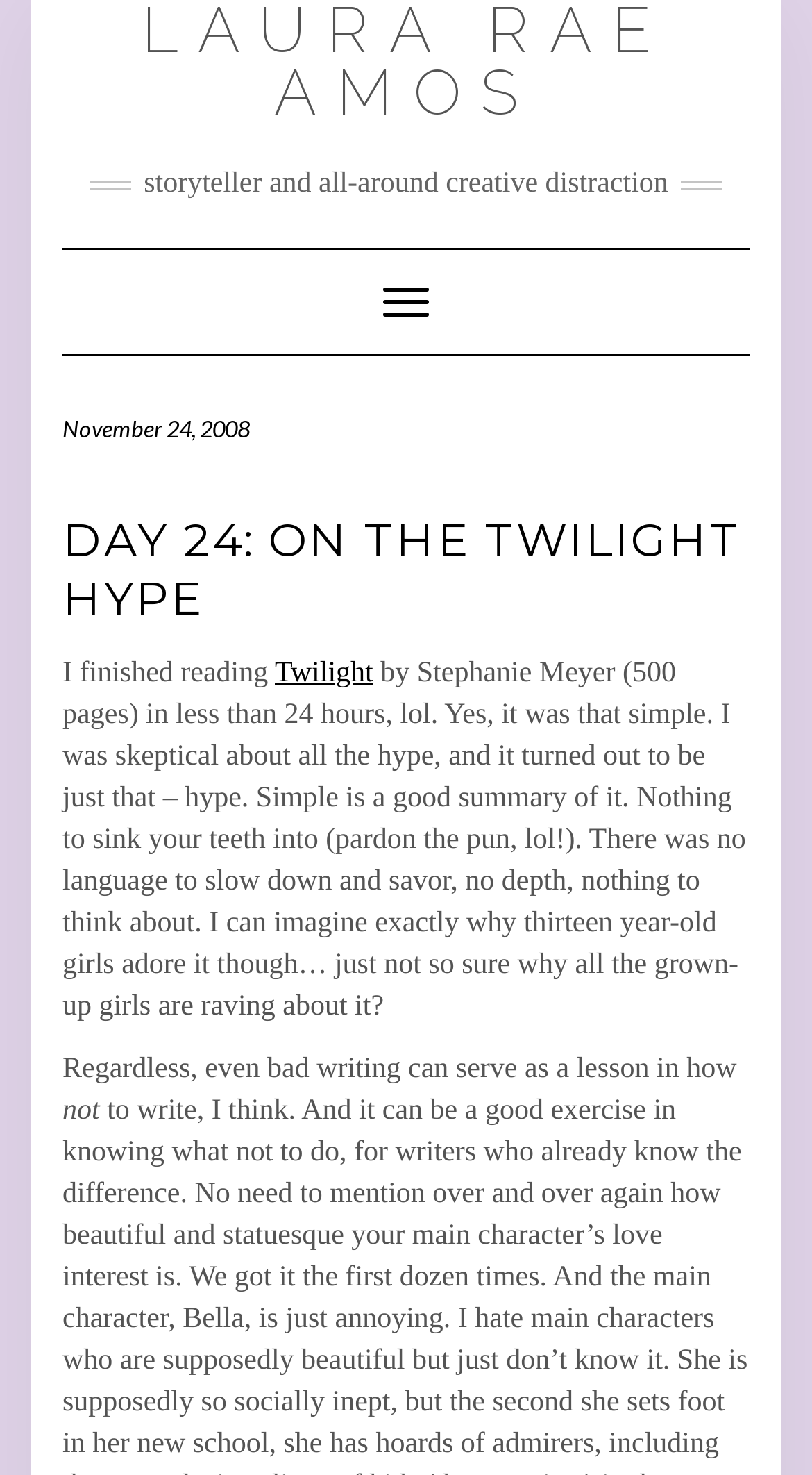Could you identify the text that serves as the heading for this webpage?

DAY 24: ON THE TWILIGHT HYPE